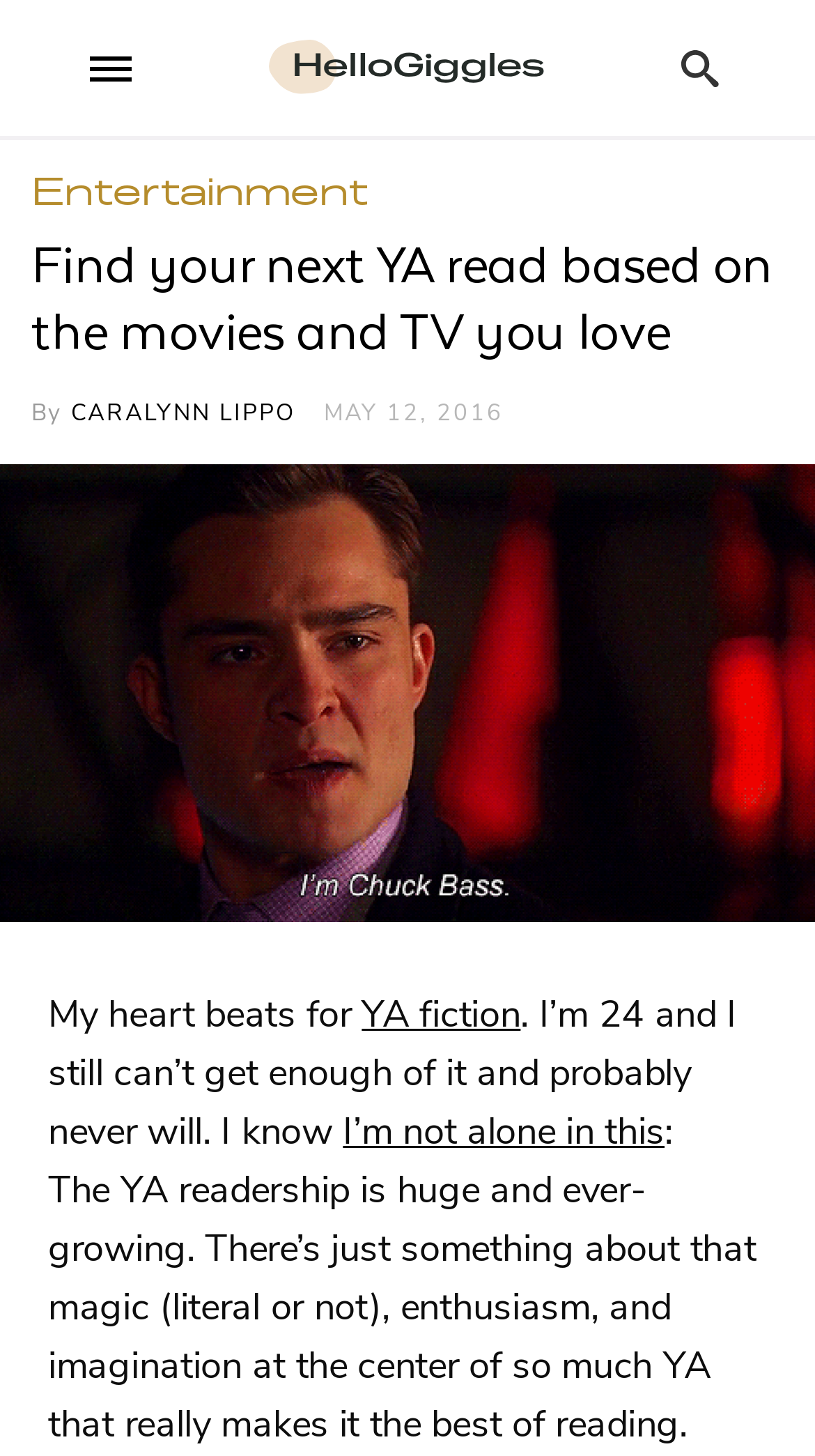Explain the features and main sections of the webpage comprehensively.

This webpage is about a young adult fiction enthusiast sharing their passion for the genre. At the top, there is a header section with a logo, "HelloGiggles", accompanied by a search button on the right side. Below the header, there are navigation links, including "Entertainment", which is positioned on the left side.

The main content of the webpage is an article with a heading that reads, "Find your next YA read based on the movies and TV you love". The author's name, "CARALYNN LIPPO", and the publication date, "MAY 12, 2016", are displayed below the heading. 

On the left side of the article, there is a large image, taking up most of the vertical space, with a GIF of Chuck Bass. The article's content starts with a personal statement, "My heart beats for YA fiction", followed by a brief introduction to the author's love for the genre. The text is divided into paragraphs, with links to related topics, such as "YA fiction" and "I’m not alone in this". 

At the bottom of the page, there is an advertisement iframe.